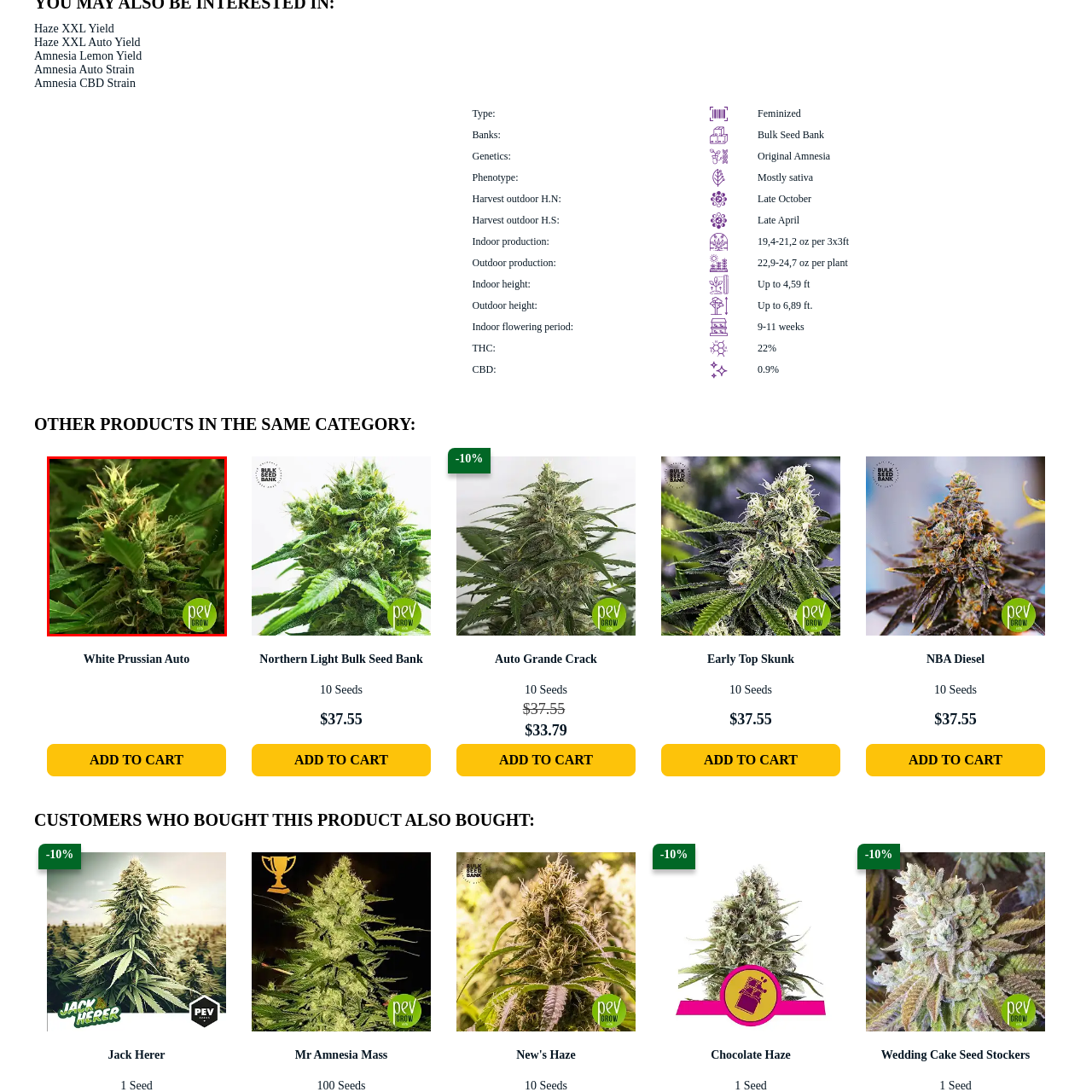What is the texture of the cannabis buds?
Please analyze the image within the red bounding box and offer a comprehensive answer to the question.

The caption highlights the intricate structures of the buds, displaying the rich texture and resinous surface typical of high-quality strains, which suggests that the texture of the cannabis buds is rich and resinous.